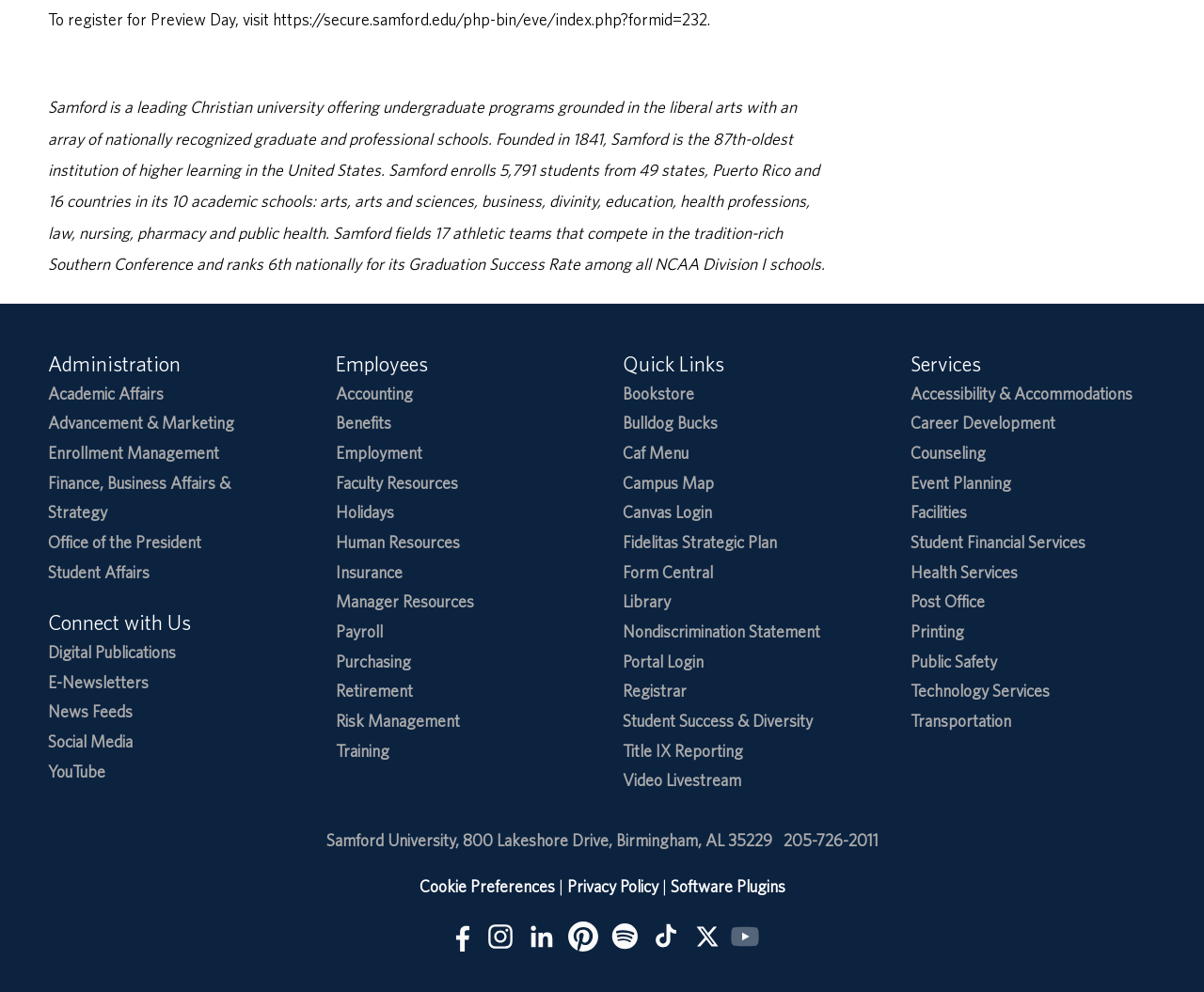Provide the bounding box coordinates, formatted as (top-left x, top-left y, bottom-right x, bottom-right y), with all values being floating point numbers between 0 and 1. Identify the bounding box of the UI element that matches the description: Title IX Reporting

[0.517, 0.747, 0.617, 0.767]